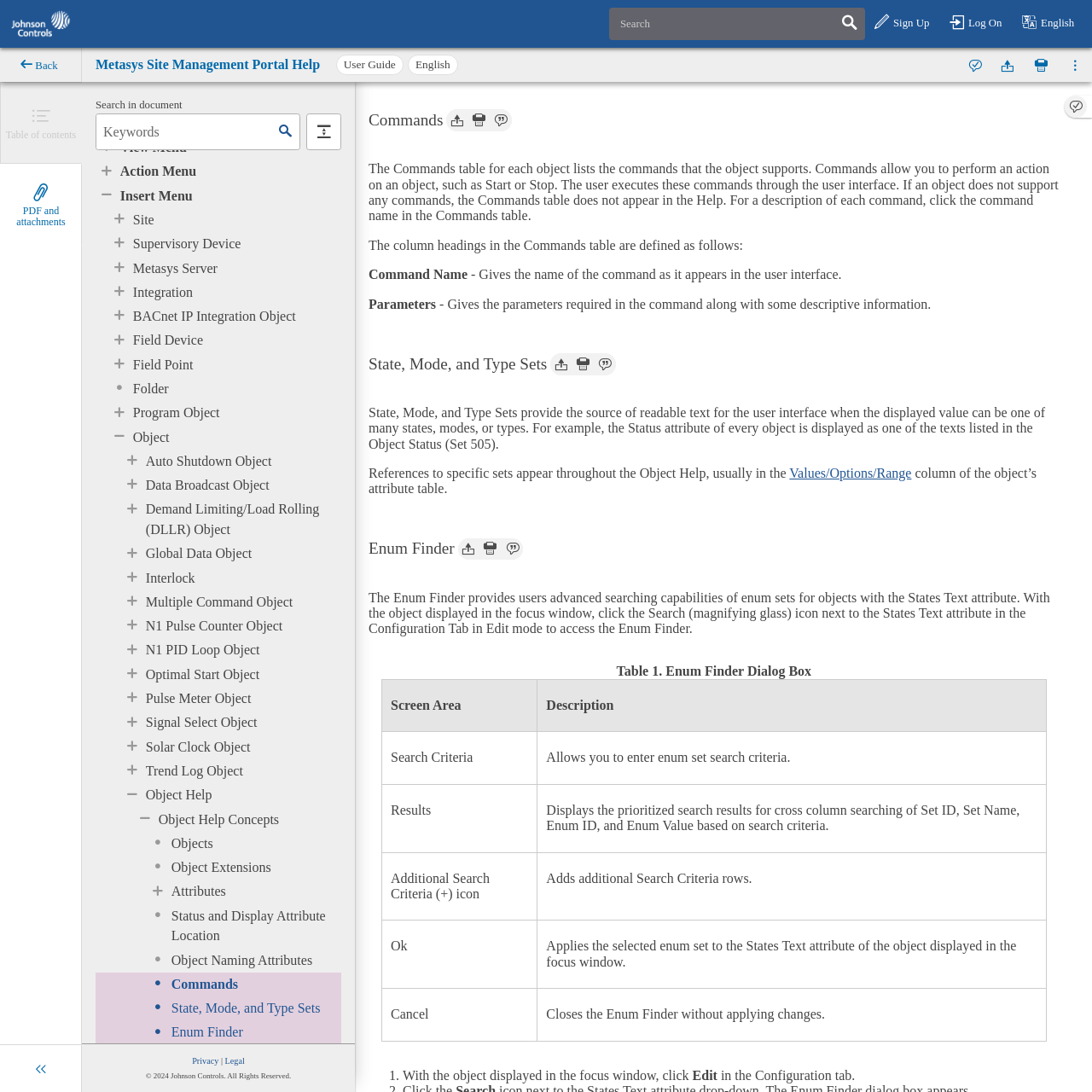Please reply to the following question with a single word or a short phrase:
How many links are there in the table of contents?

25